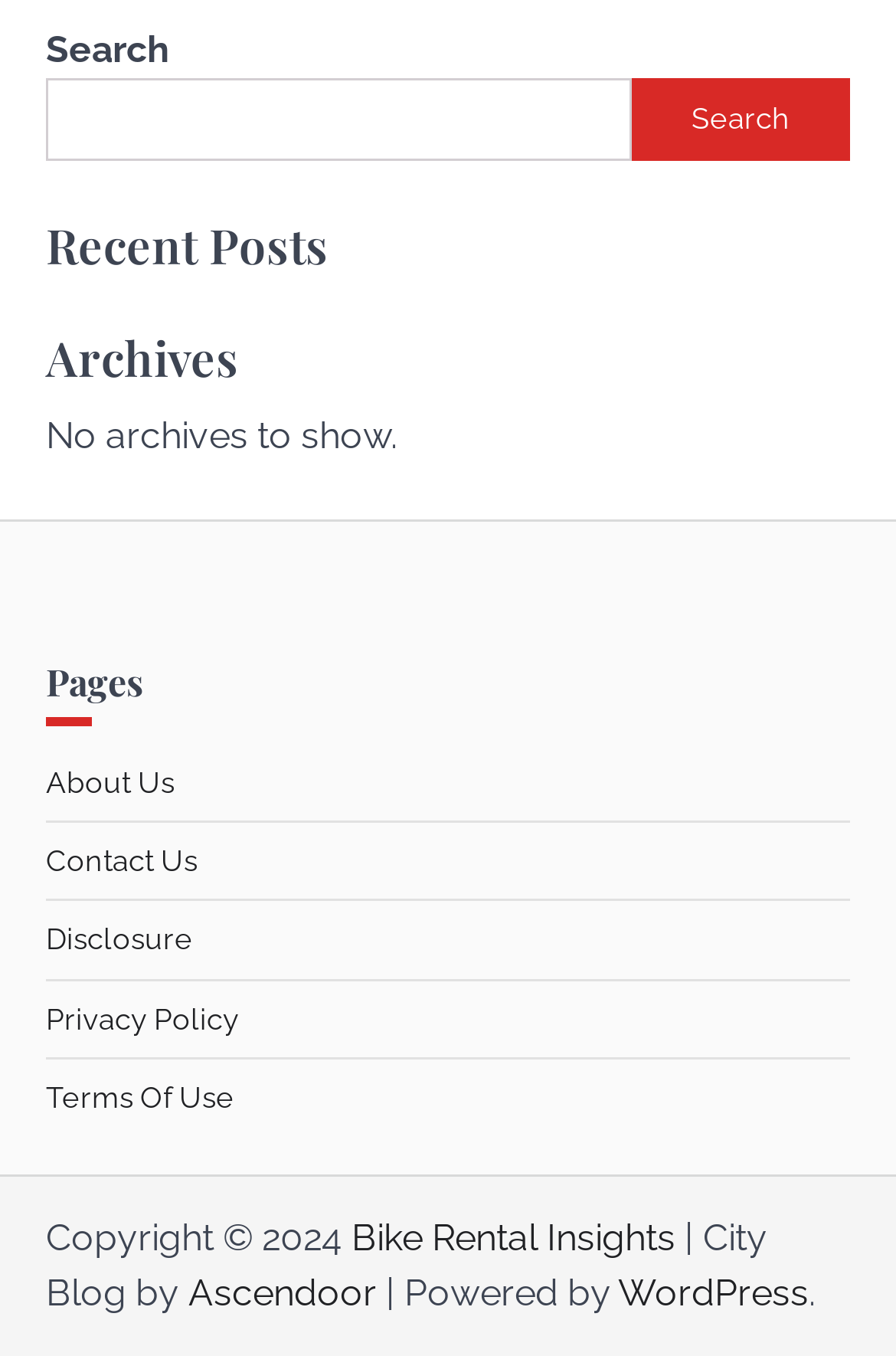Please answer the following question using a single word or phrase: 
What type of content does the website primarily feature?

Blog posts